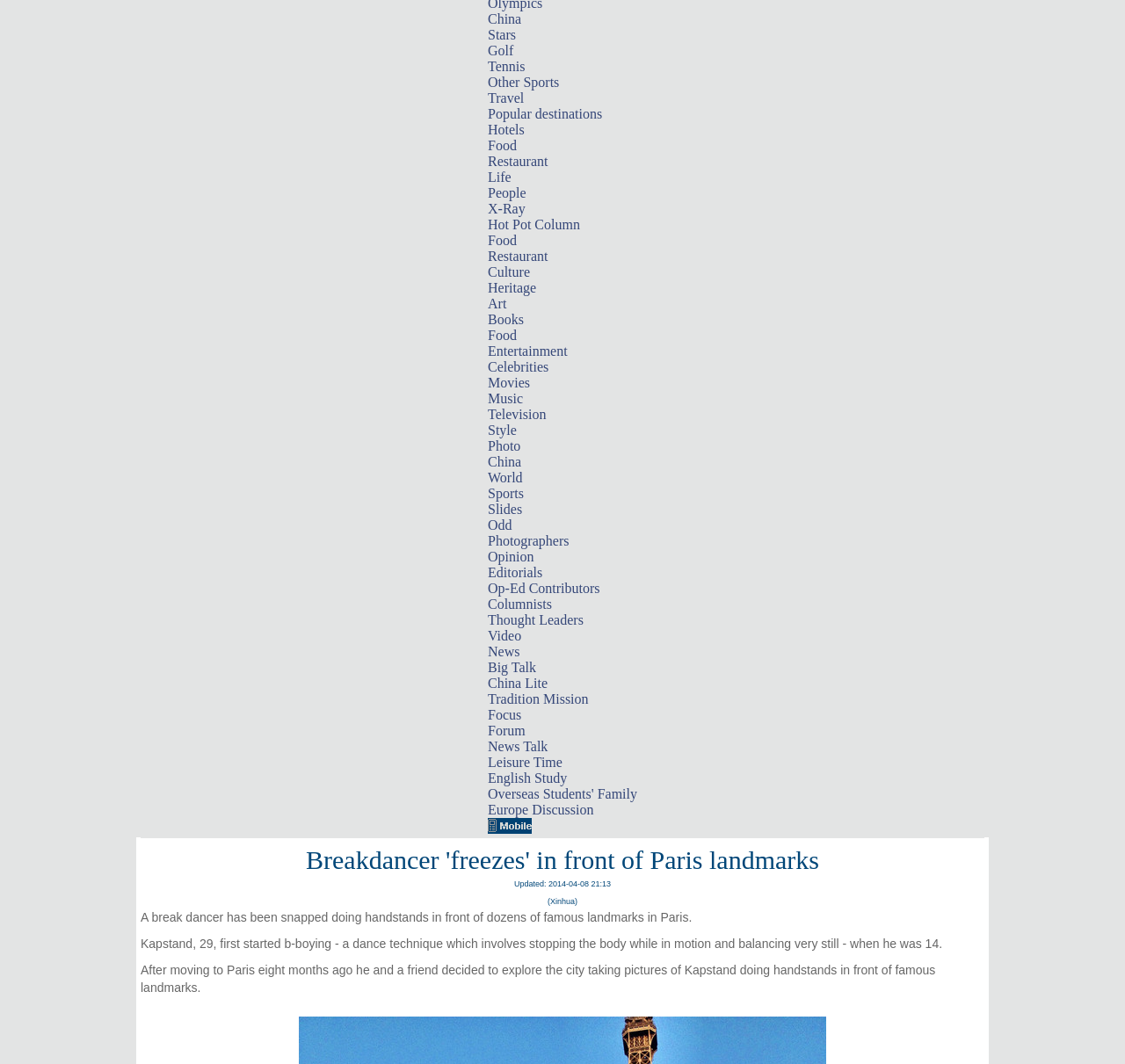From the element description: "Restaurant", extract the bounding box coordinates of the UI element. The coordinates should be expressed as four float numbers between 0 and 1, in the order [left, top, right, bottom].

[0.434, 0.145, 0.487, 0.159]